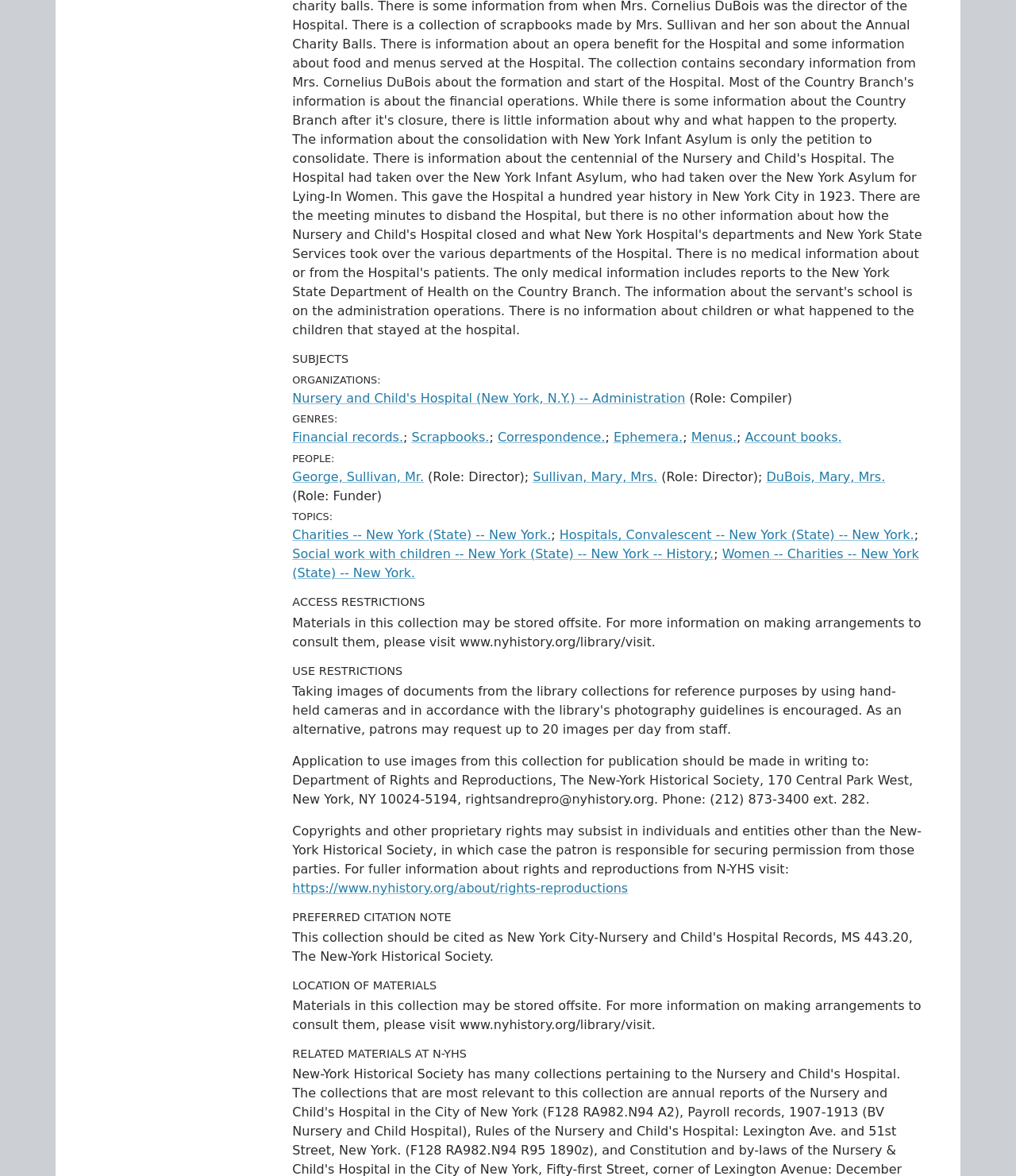Please determine the bounding box coordinates for the element that should be clicked to follow these instructions: "View Nursery and Child's Hospital administration".

[0.288, 0.332, 0.675, 0.345]